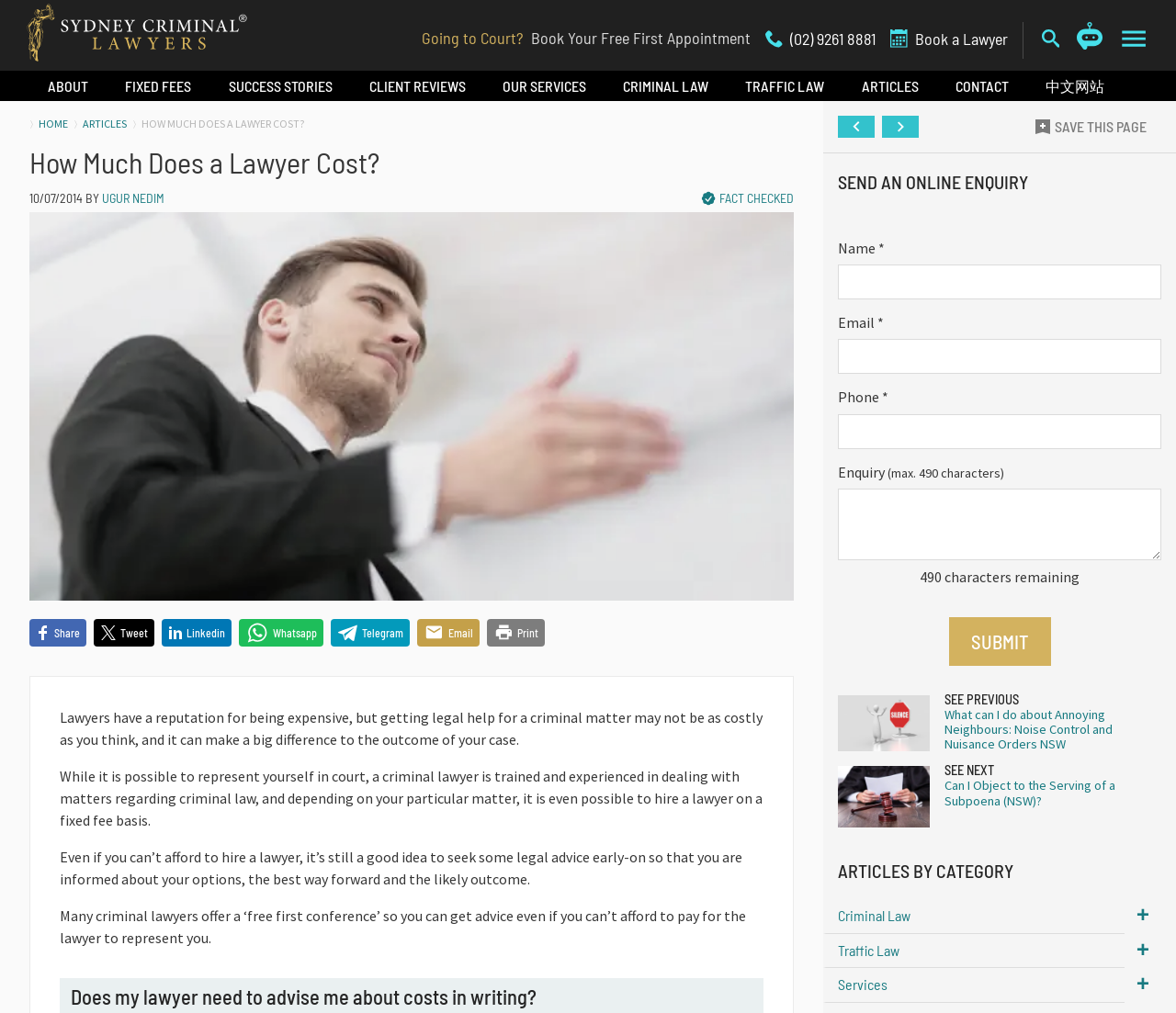Elaborate on the information and visuals displayed on the webpage.

This webpage appears to be a law-related article or blog post. At the top, there is a header section with a title "How Much Does a Lawyer Cost?" and a navigation menu with links to various sections of the website, including "ABOUT", "FIXED FEES", "SUCCESS STORIES", and more.

Below the header, there is a prominent call-to-action section with a heading "Going to Court?" and a button to "Book Your Free First Appointment". This section also includes a phone number and a link to "Book a Lawyer".

The main content of the webpage is an article that discusses the cost of hiring a lawyer, particularly for criminal matters. The article is divided into several paragraphs, with headings and subheadings. There are also several buttons and links throughout the article, allowing users to share the content on social media or via email.

On the right-hand side of the webpage, there is a sidebar with links to related articles, including "PREVIOUS" and "NEXT" buttons. There is also a "SAVE THIS PAGE" button and a section to send an online enquiry, which includes a form with fields for name, email, phone number, and enquiry message.

At the bottom of the webpage, there is a footer section with additional links and a copyright notice. Overall, the webpage appears to be a informative resource for individuals seeking legal advice or representation.